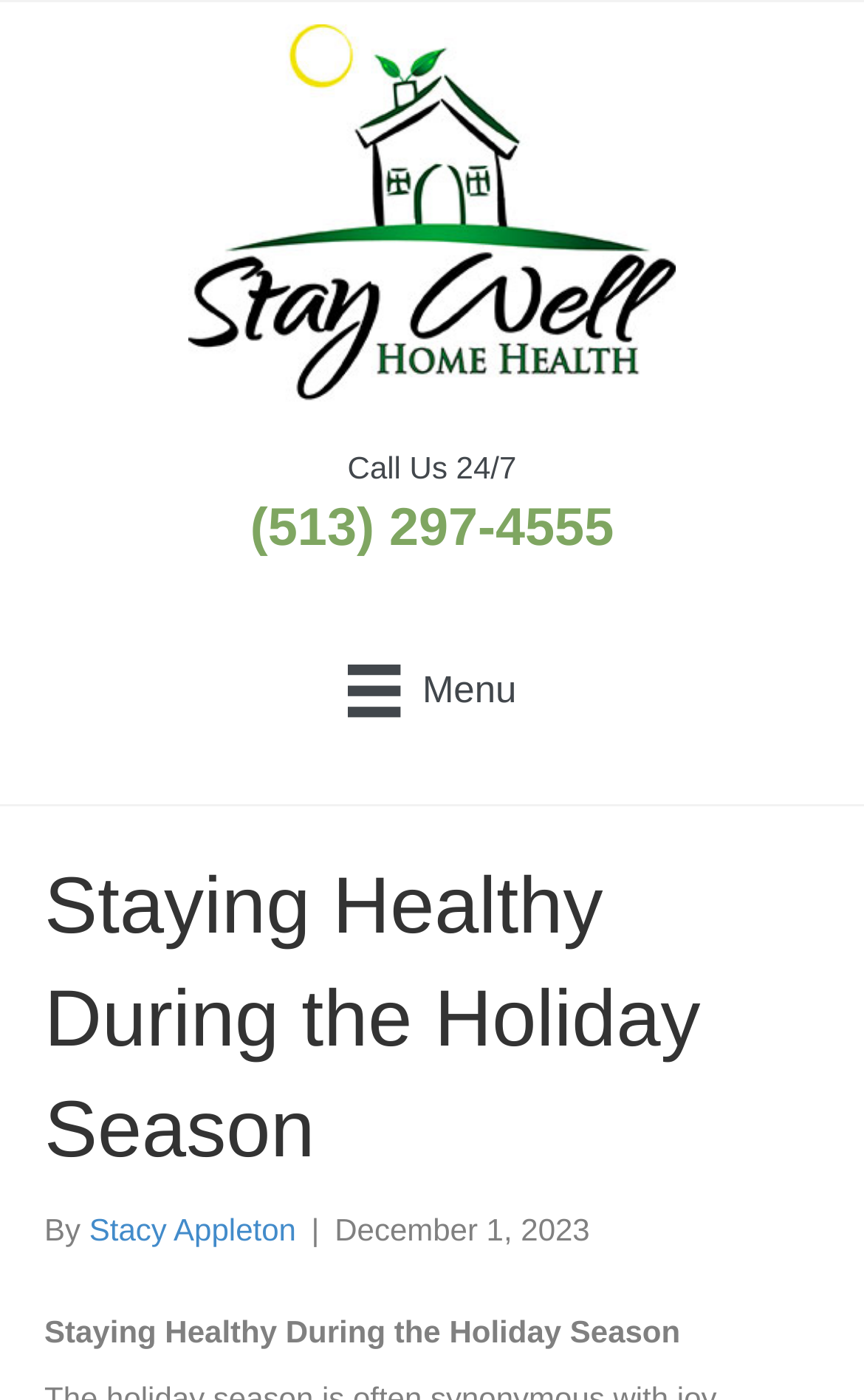Using the description "alt="stay-well-logo" title="stay-well-logo"", predict the bounding box of the relevant HTML element.

[0.218, 0.141, 0.782, 0.167]